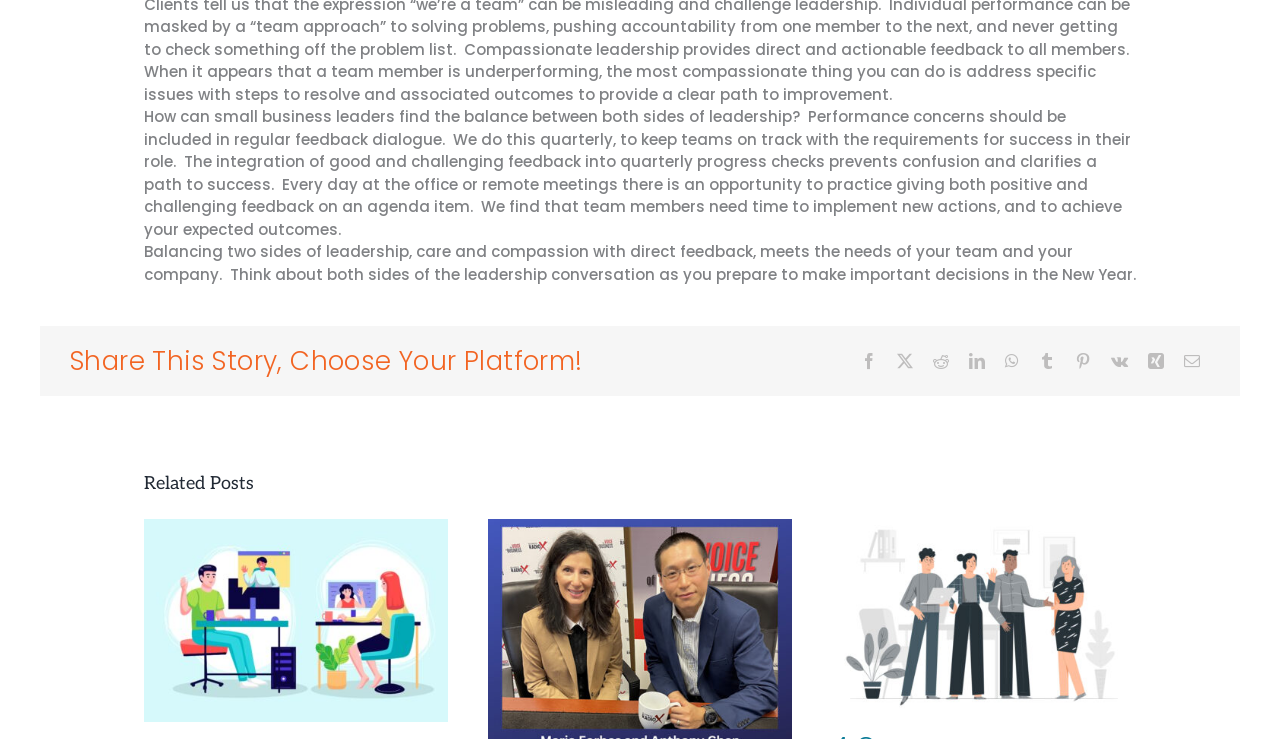Locate the bounding box coordinates of the item that should be clicked to fulfill the instruction: "Read related post about The Exit Exchange Radio Show".

[0.381, 0.704, 0.619, 0.733]